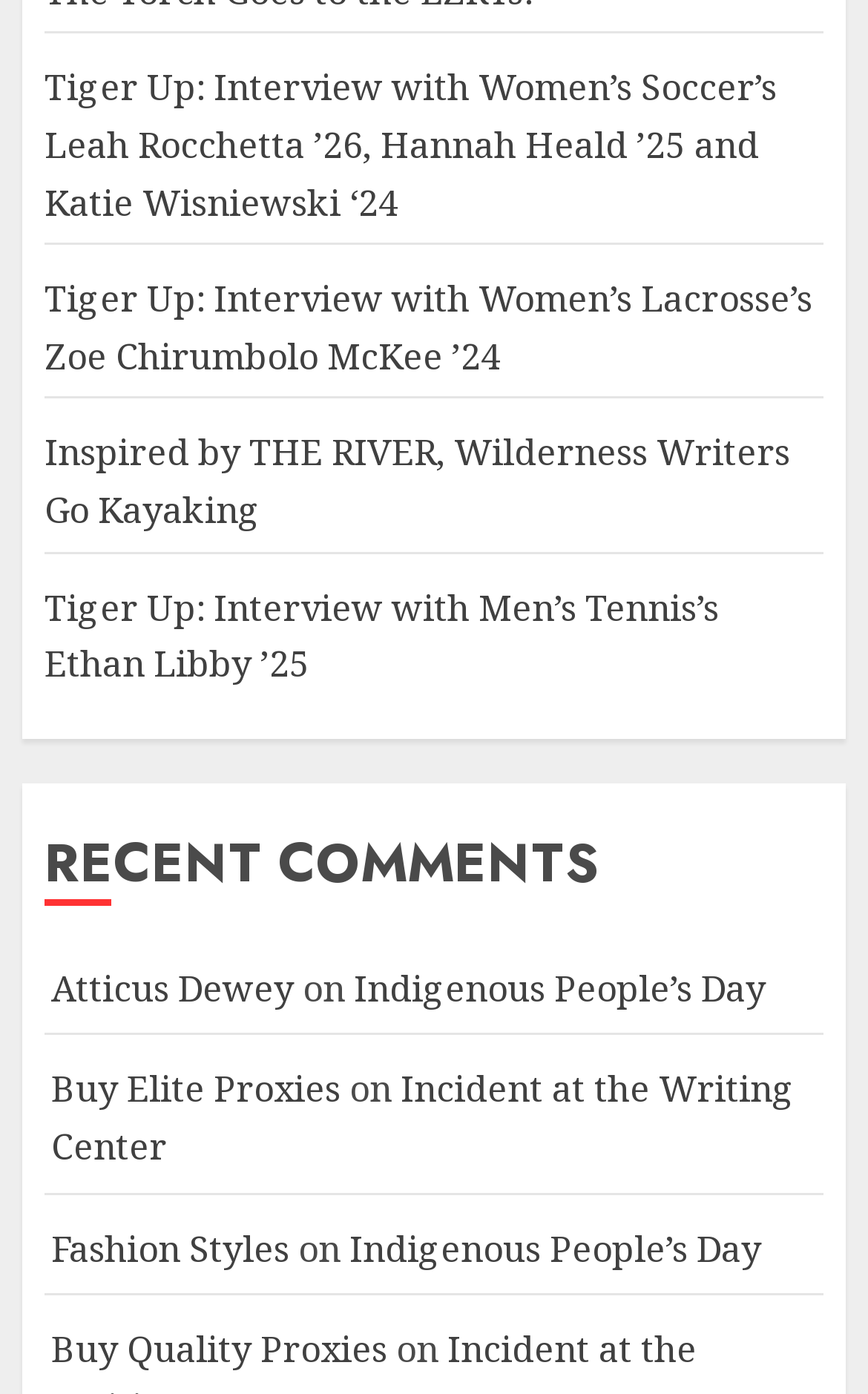Answer the question briefly using a single word or phrase: 
What is the title of the second article?

Tiger Up: Interview with Women’s Lacrosse’s Zoe Chirumbolo McKee ’24